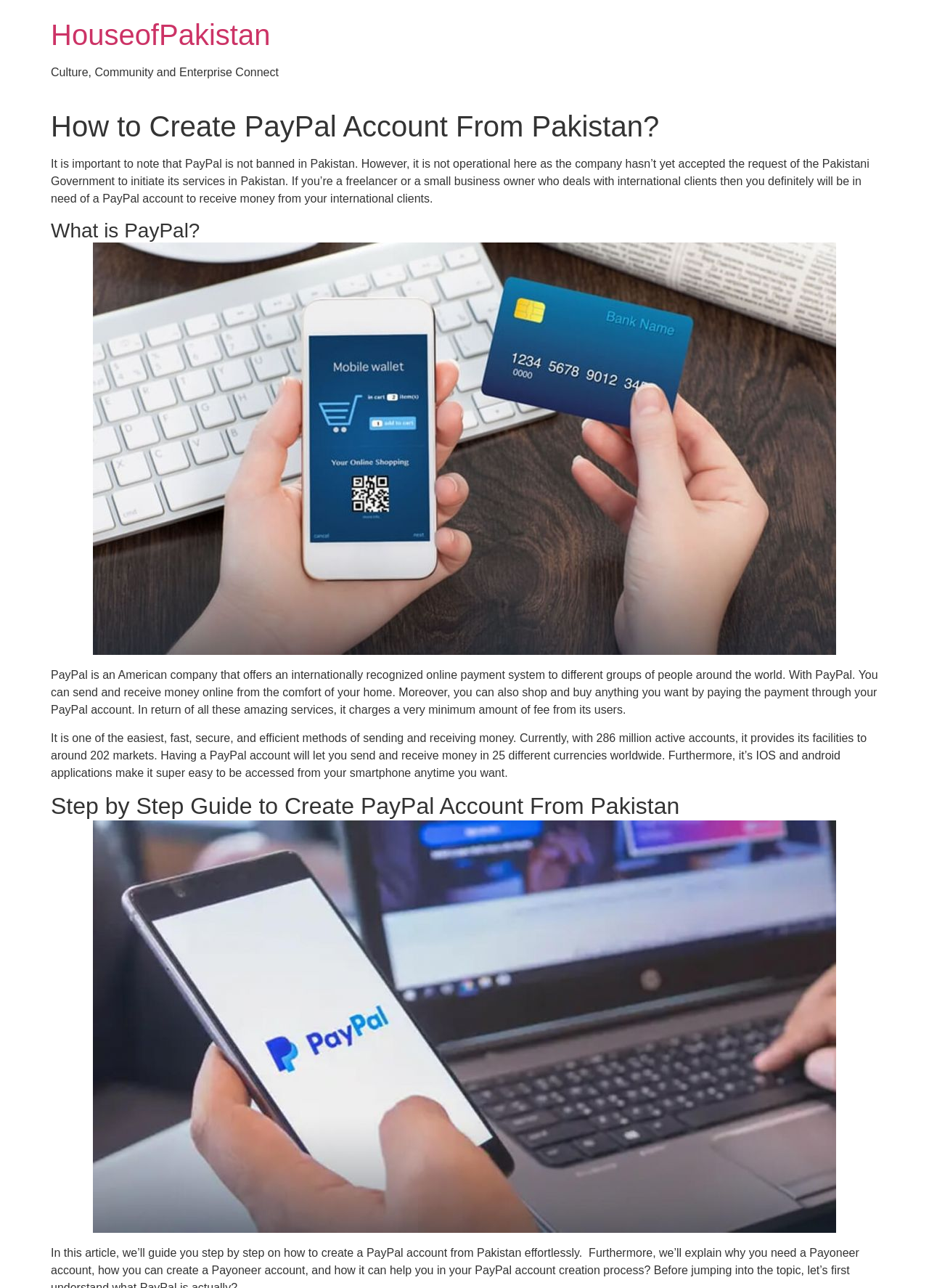Using the information in the image, give a detailed answer to the following question: How many active accounts does PayPal have?

As mentioned on the webpage, PayPal currently has around 286 million active accounts, making it a widely used online payment system.